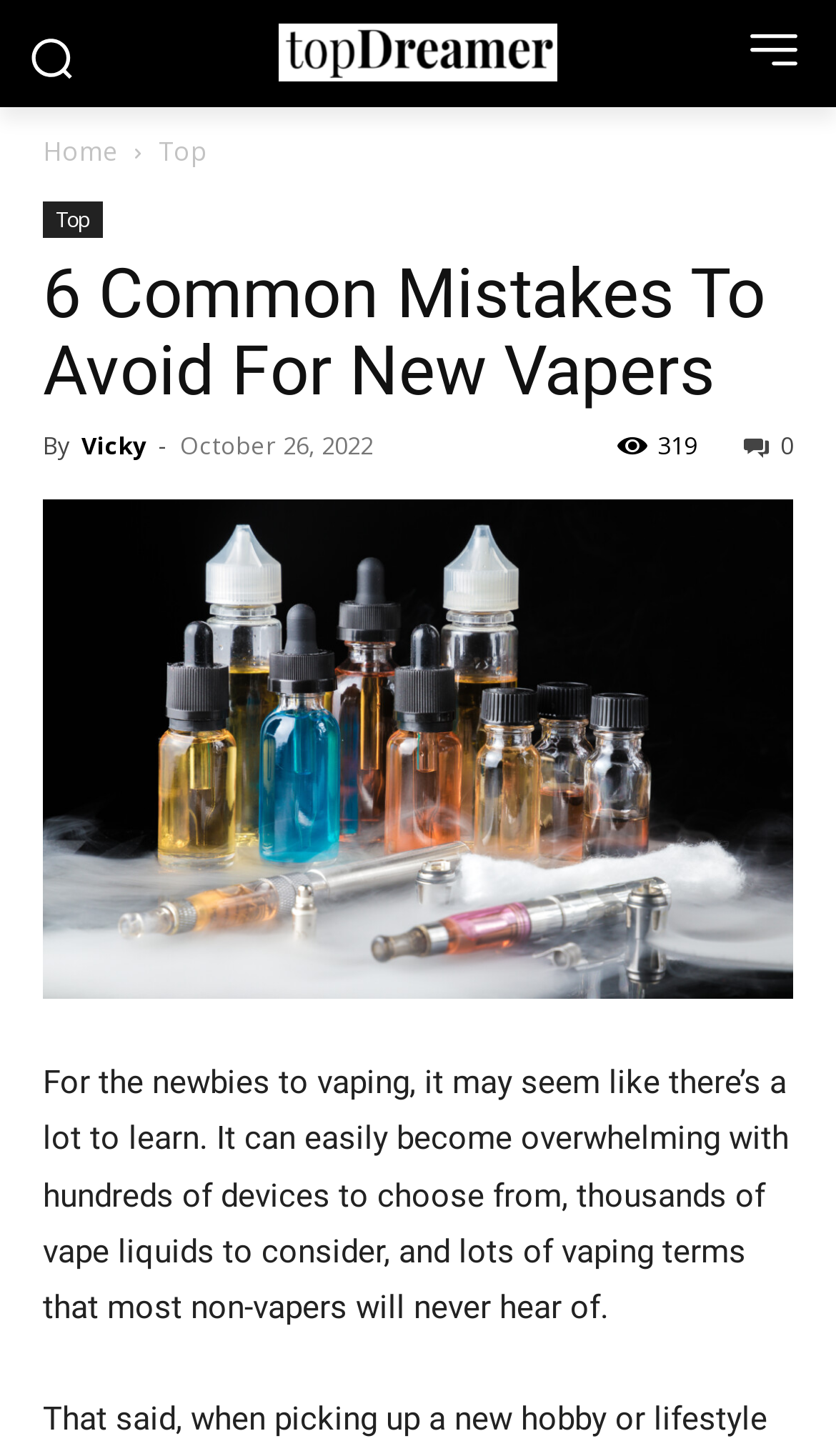Present a detailed account of what is displayed on the webpage.

The webpage appears to be a blog post or article titled "6 Common Mistakes To Avoid For New Vapers" by Vicky. At the top left of the page, there is a logo image, and next to it, there are two links, "Home" and "Top". Below these links, there is a large header section that spans almost the entire width of the page, containing the title of the article, the author's name, and the date of publication, October 26, 2022.

Above the main content area, there is a small image on the left side, and another image on the right side. The main content area starts with a brief introduction to the topic of vaping, explaining that it can be overwhelming for newbies with many devices and vape liquids to choose from. This text is followed by a large empty space, which may contain an image or other content that is not described in the accessibility tree.

There are several links and images scattered throughout the page, including a link with a share icon and a text "319" that may indicate the number of shares or comments. The overall structure of the page is simple, with a clear hierarchy of headings and content sections.